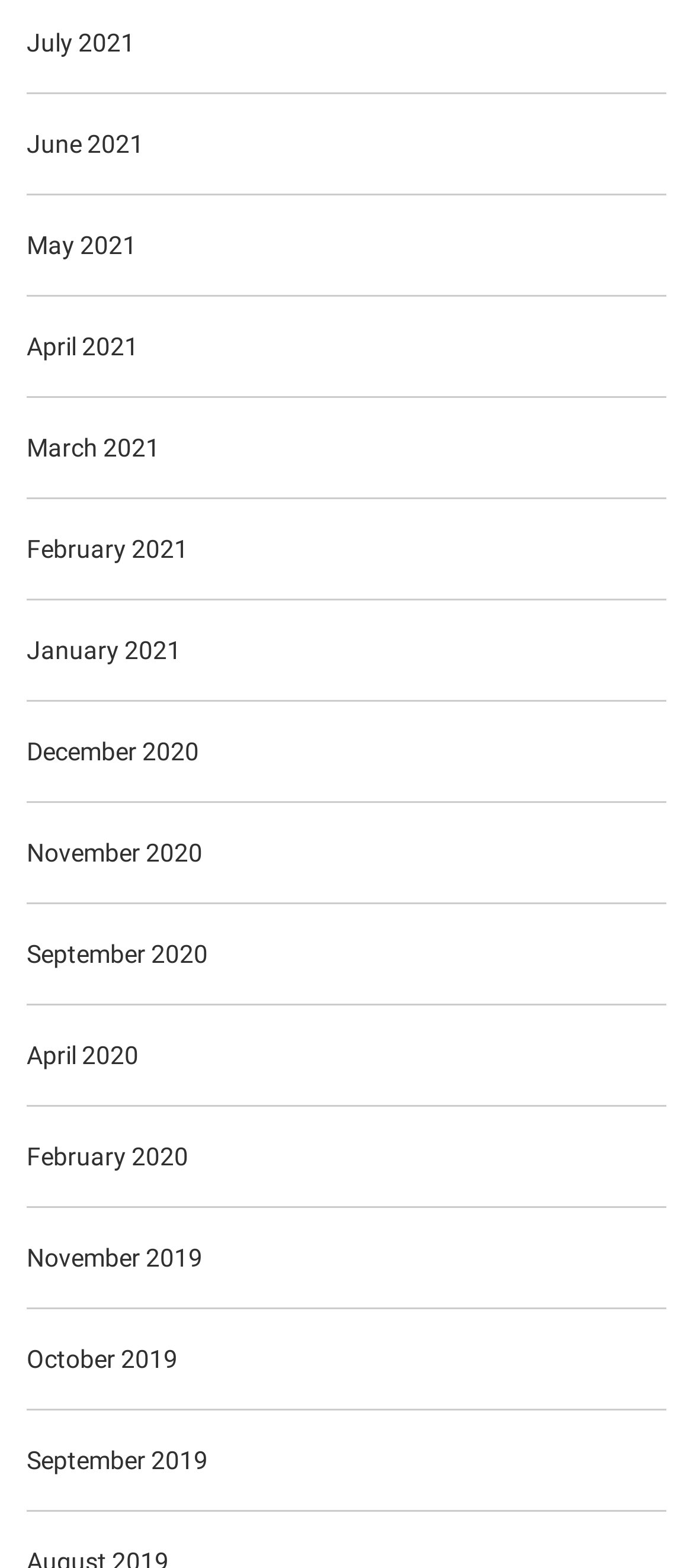Analyze the image and answer the question with as much detail as possible: 
What is the year of the middle link?

I found the middle link by counting the total number of links and dividing it by 2. The middle link is 'September 2020' with a bounding box coordinate of [0.038, 0.595, 0.962, 0.622].